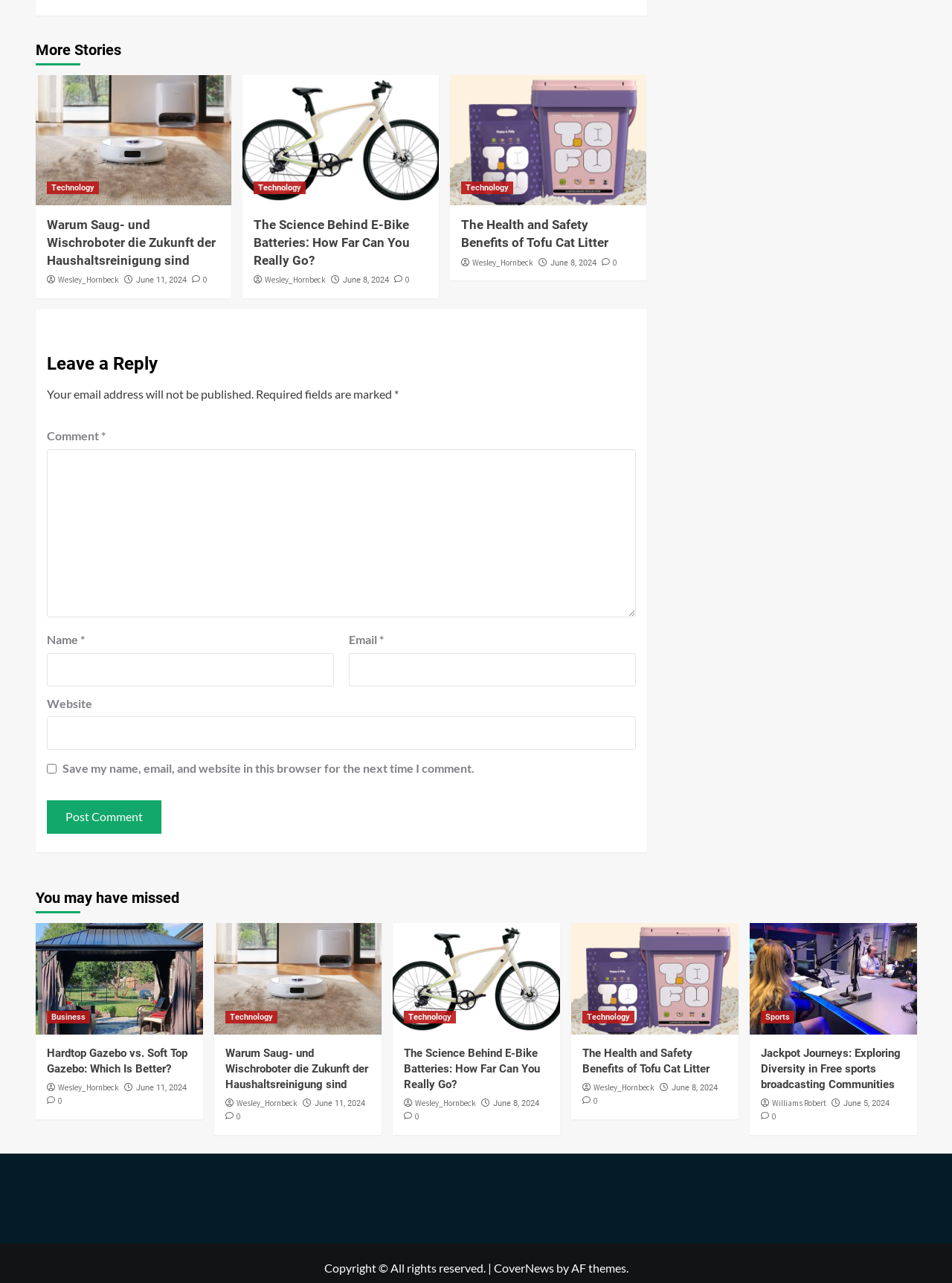Identify the bounding box of the HTML element described here: "June 8, 2024". Provide the coordinates as four float numbers between 0 and 1: [left, top, right, bottom].

[0.578, 0.201, 0.627, 0.208]